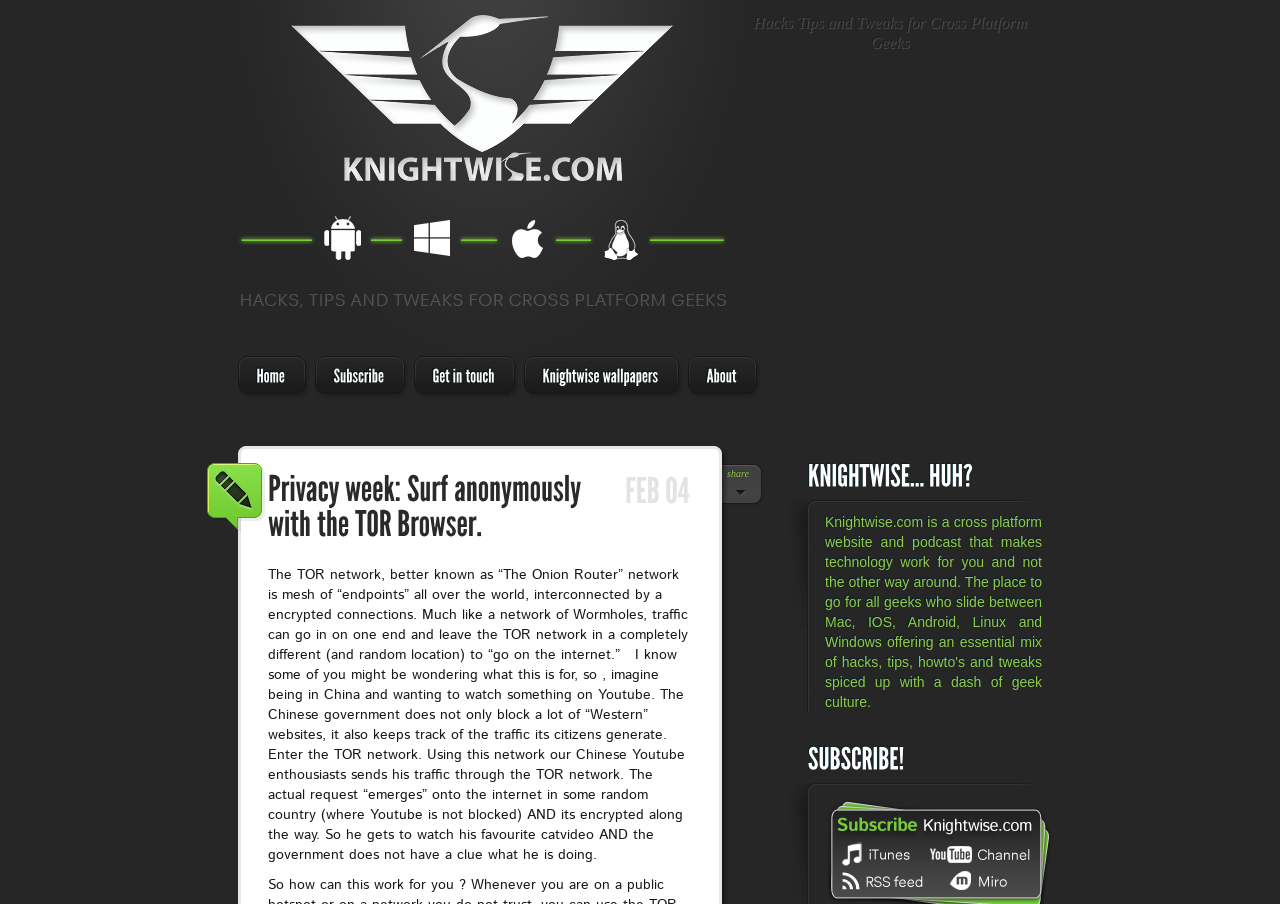Using the webpage screenshot, find the UI element described by Subscribe. Provide the bounding box coordinates in the format (top-left x, top-left y, bottom-right x, bottom-right y), ensuring all values are floating point numbers between 0 and 1.

[0.246, 0.394, 0.307, 0.44]